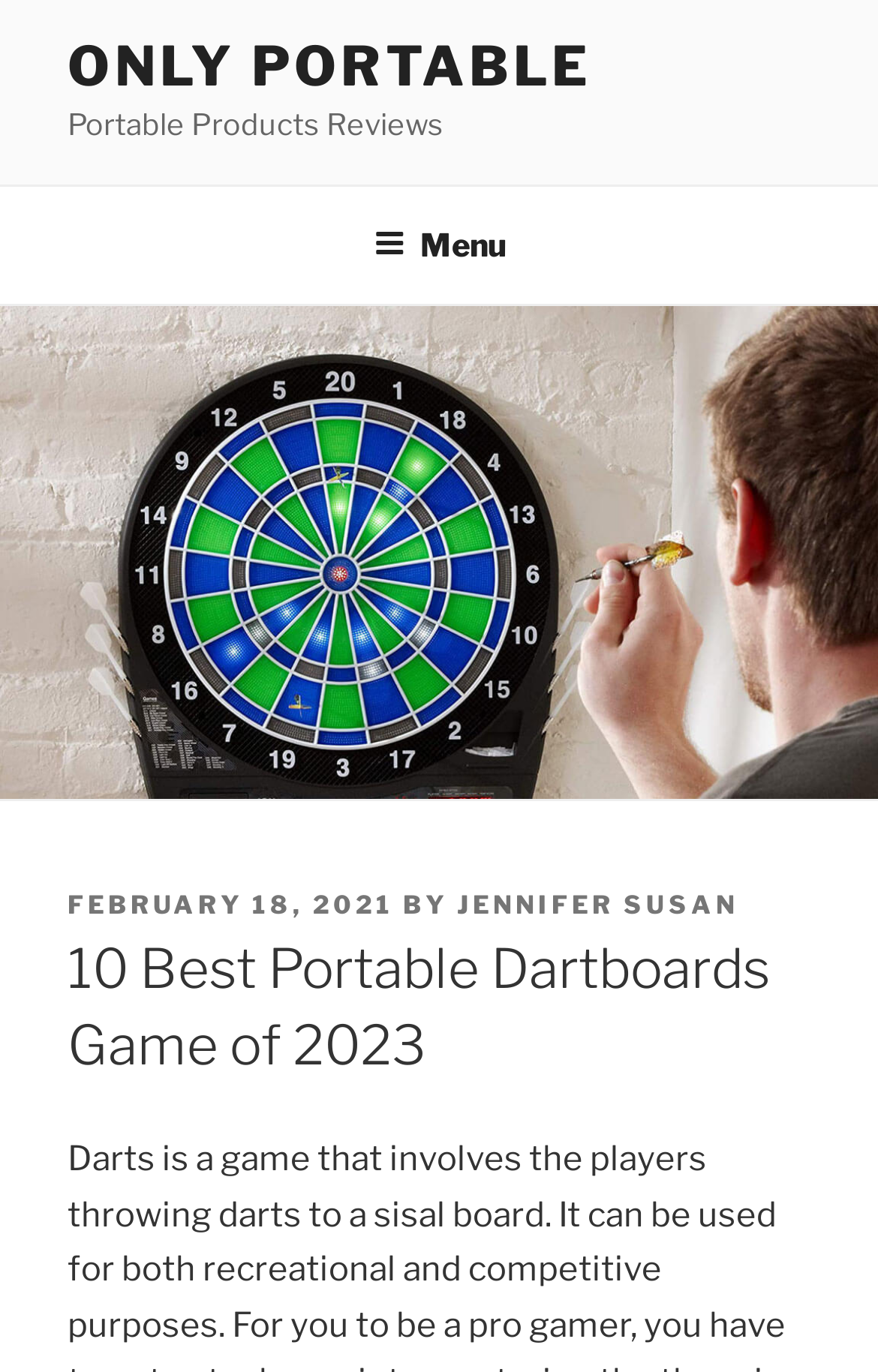Utilize the details in the image to give a detailed response to the question: What is the main topic of the webpage?

I found the main topic of the webpage by looking at the heading that says '10 Best Portable Dartboards Game of 2023'.